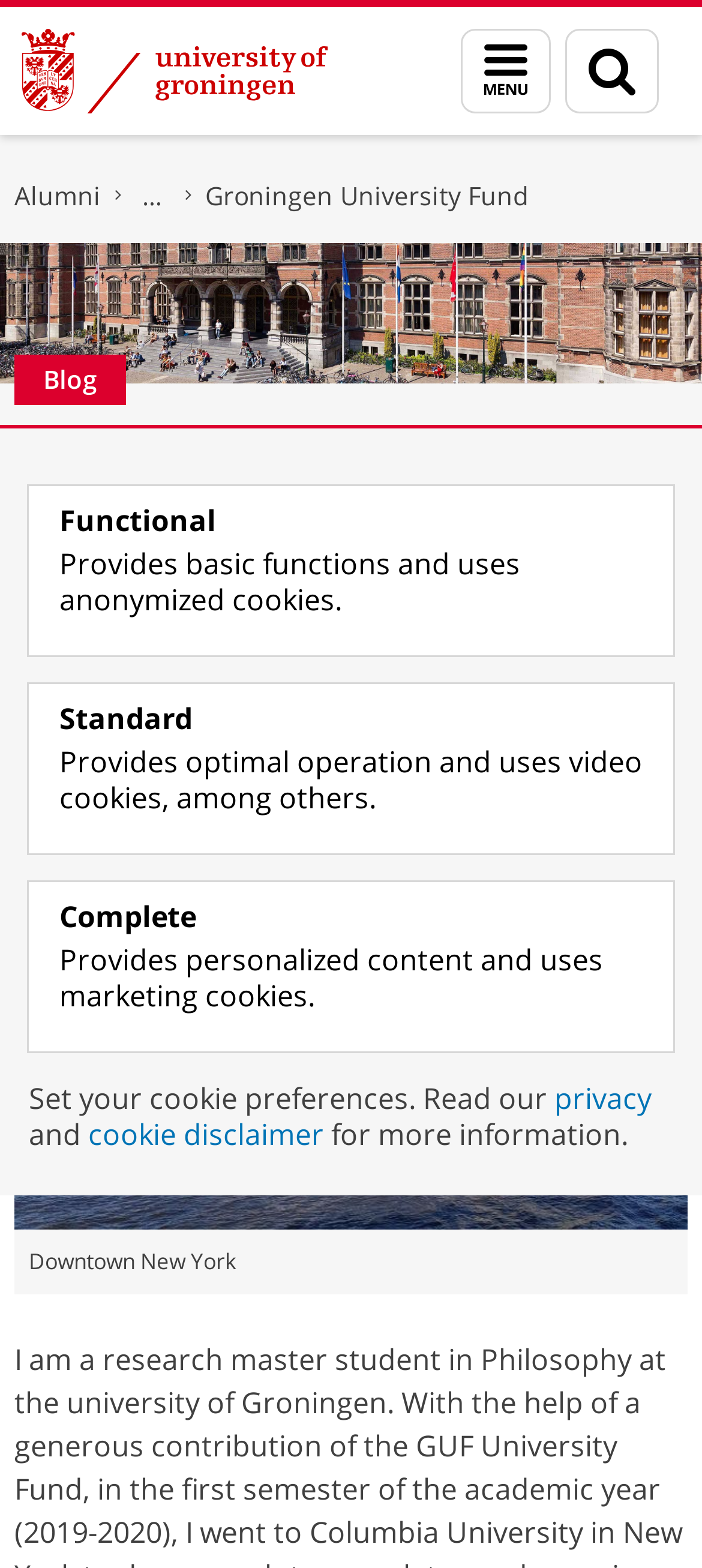Can you determine the bounding box coordinates of the area that needs to be clicked to fulfill the following instruction: "Visit the Alumni page"?

[0.021, 0.114, 0.144, 0.135]